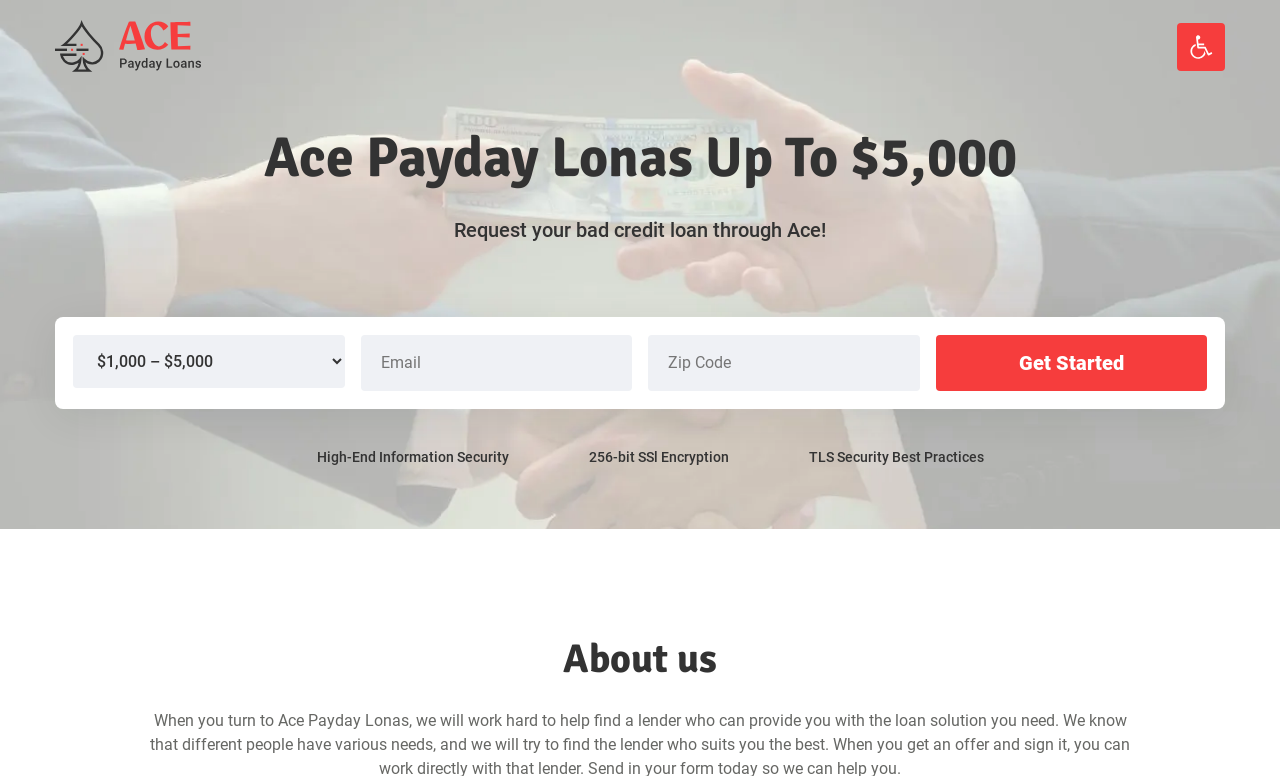Identify the main heading from the webpage and provide its text content.

Ace Payday Lonas Up To $5,000